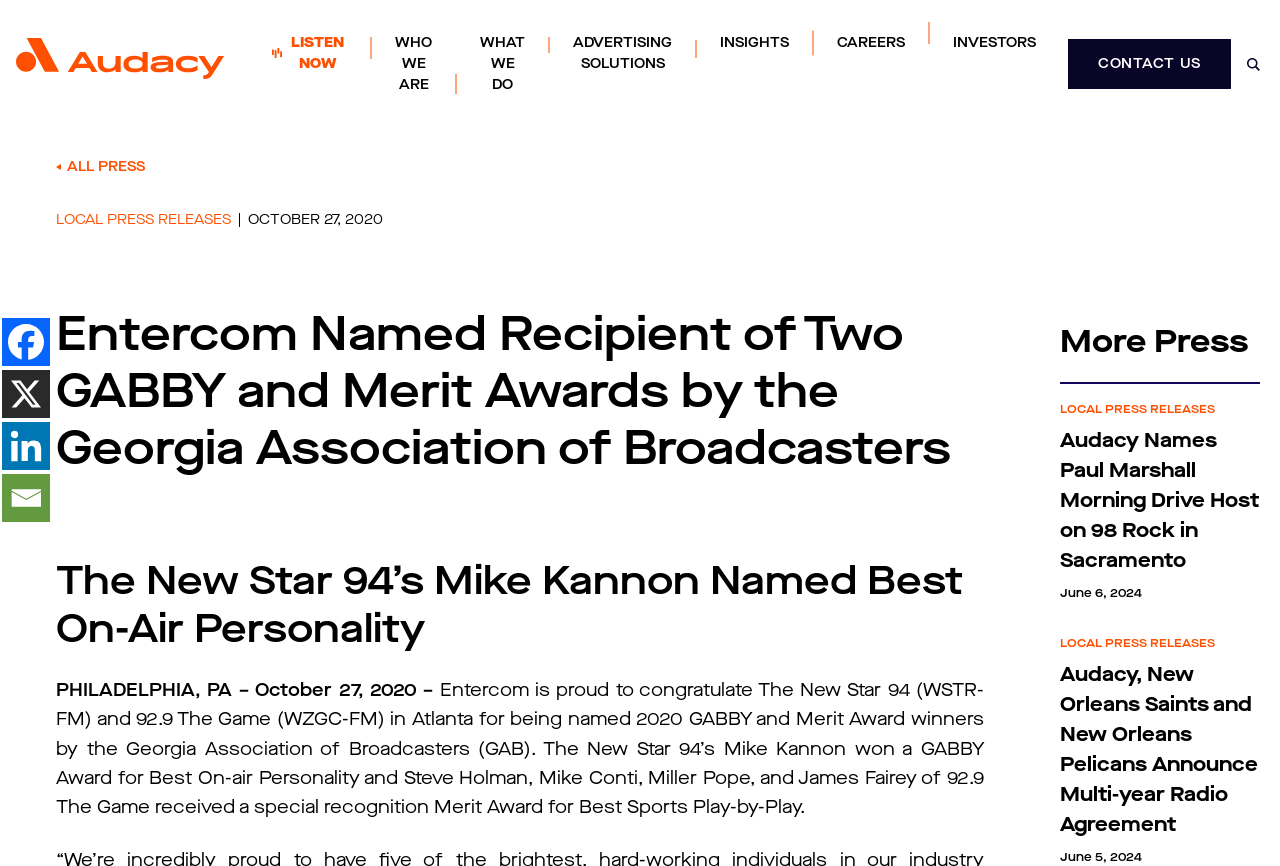Please locate the bounding box coordinates for the element that should be clicked to achieve the following instruction: "Click LISTEN NOW". Ensure the coordinates are given as four float numbers between 0 and 1, i.e., [left, top, right, bottom].

[0.194, 0.014, 0.29, 0.109]